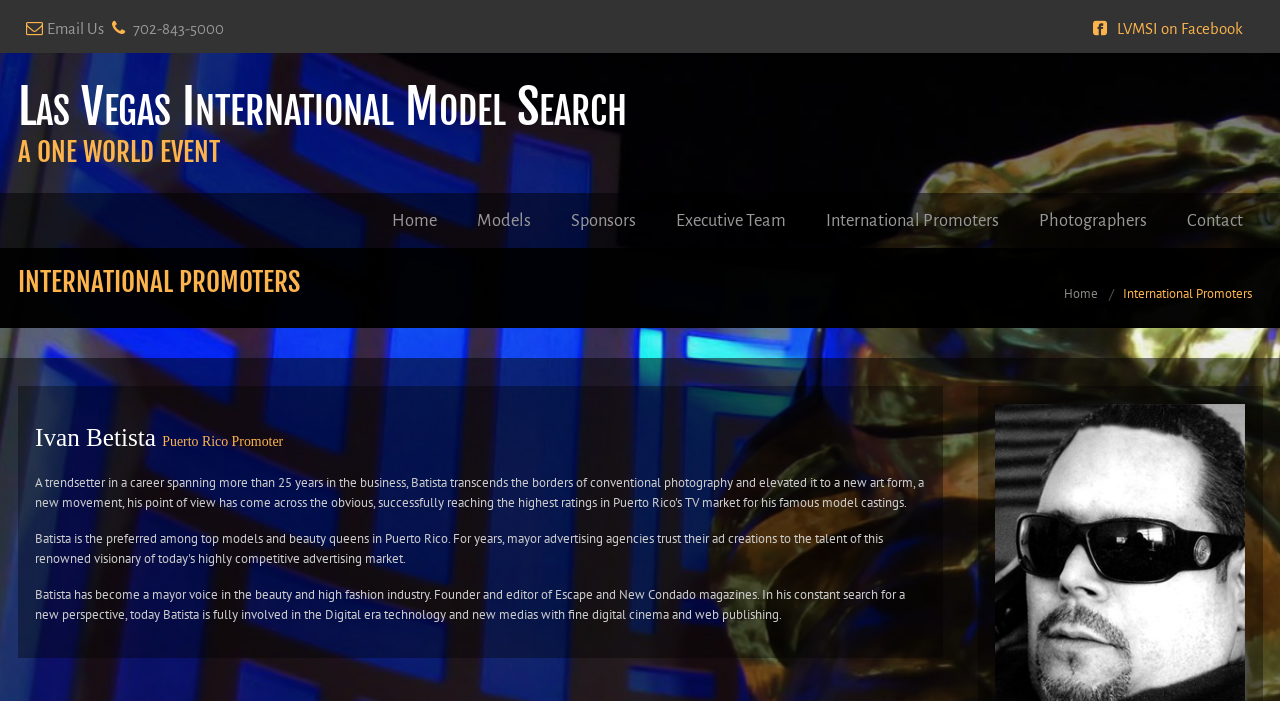Provide the bounding box coordinates of the area you need to click to execute the following instruction: "Go to the home page".

[0.29, 0.275, 0.357, 0.354]